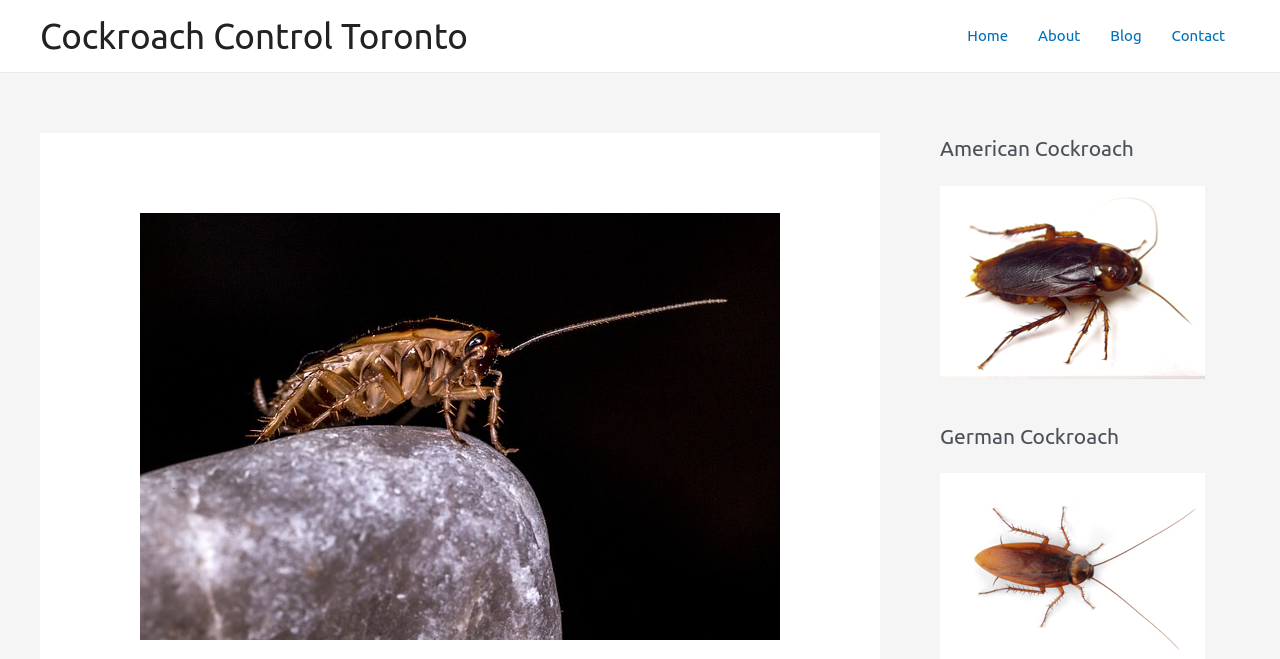Locate the UI element that matches the description Cockroach Control Toronto in the webpage screenshot. Return the bounding box coordinates in the format (top-left x, top-left y, bottom-right x, bottom-right y), with values ranging from 0 to 1.

[0.031, 0.024, 0.366, 0.085]